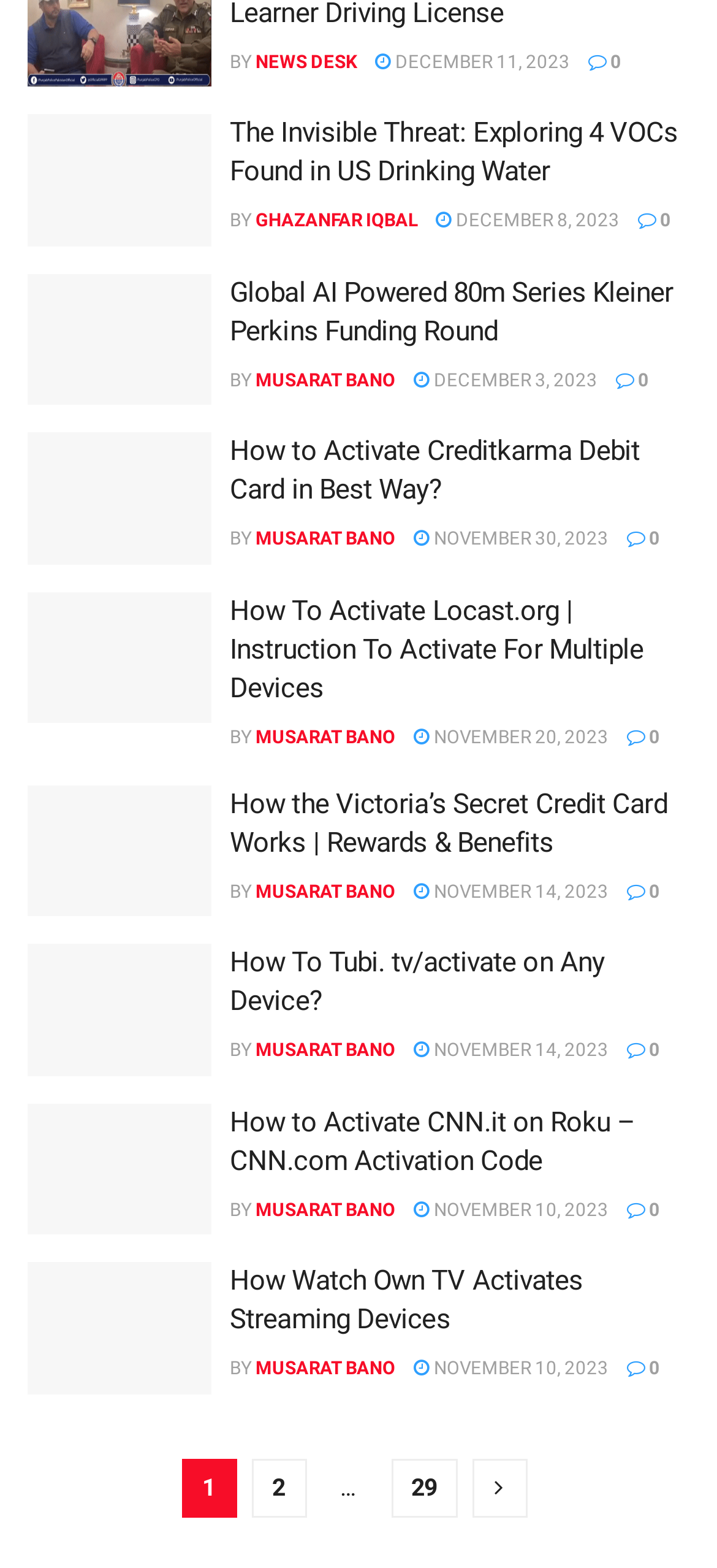Determine the bounding box coordinates of the region that needs to be clicked to achieve the task: "Click on NEWS DESK".

[0.356, 0.032, 0.497, 0.045]